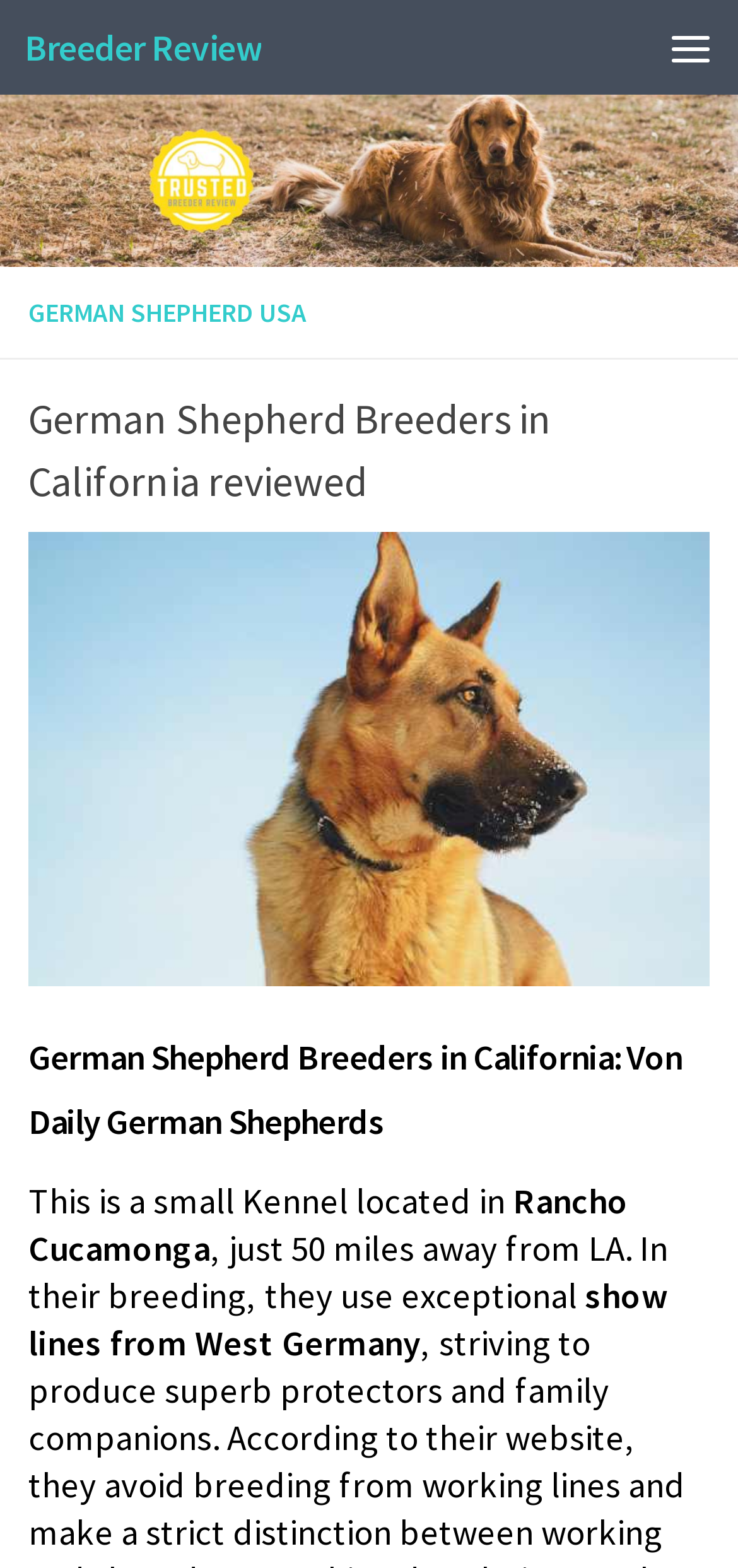Find the bounding box of the web element that fits this description: "parent_node: Breeder Review title="Menu"".

[0.872, 0.0, 1.0, 0.06]